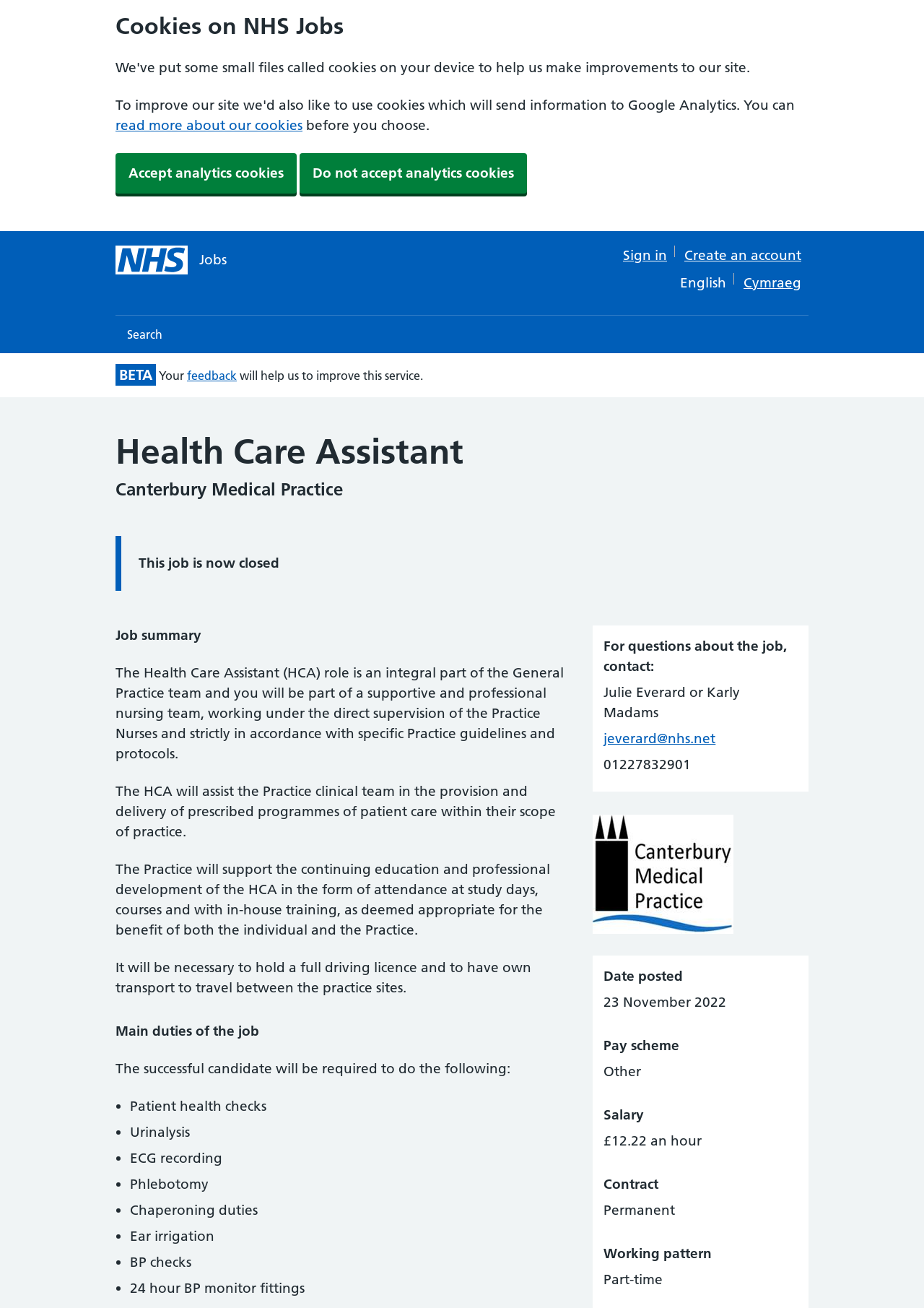What is the job title of the job advert?
Examine the image and provide an in-depth answer to the question.

The job title can be found in the heading 'Health Care Assistant' which is located at the top of the job description section.